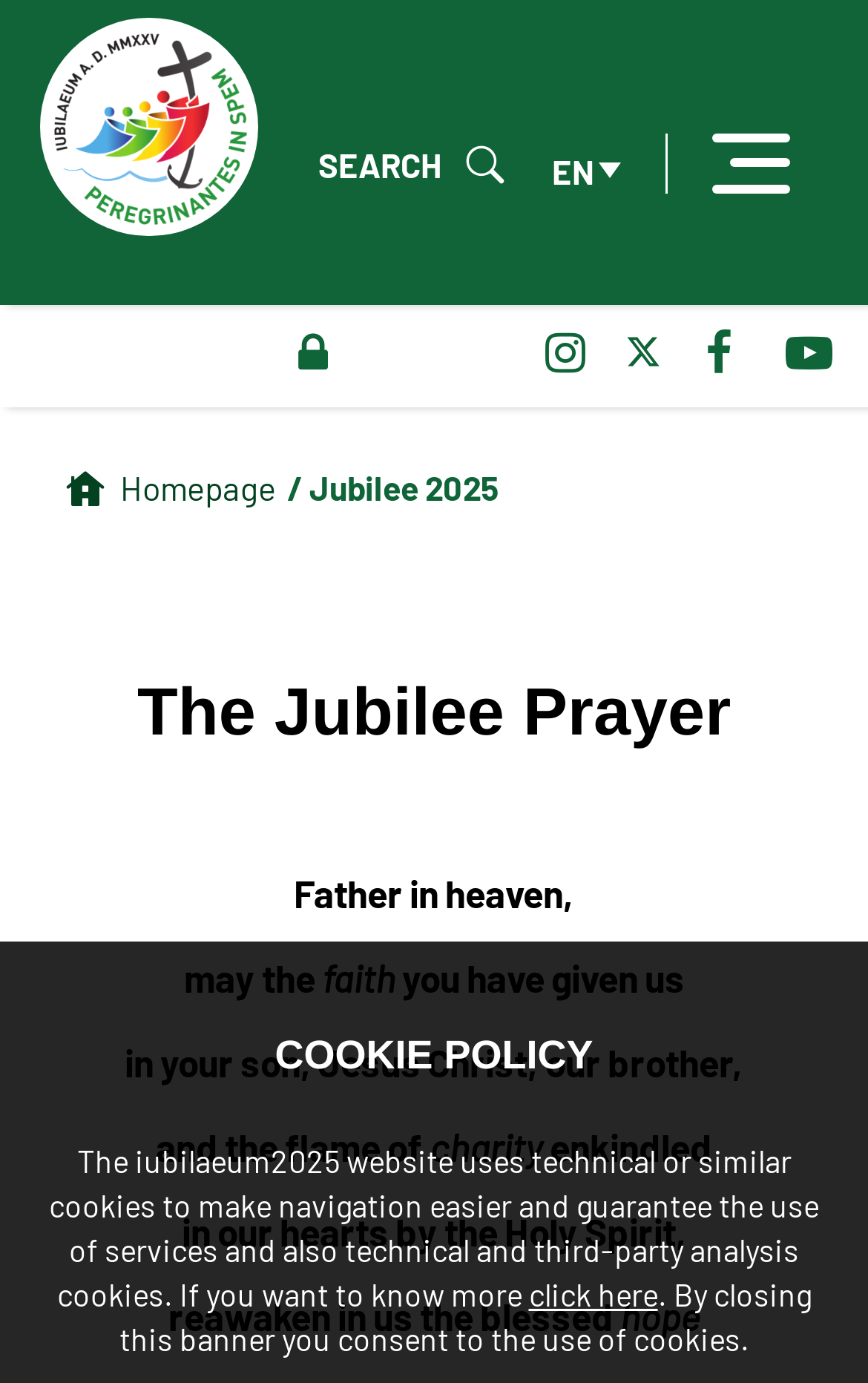Can you determine the bounding box coordinates of the area that needs to be clicked to fulfill the following instruction: "Switch to English"?

[0.636, 0.101, 0.754, 0.151]